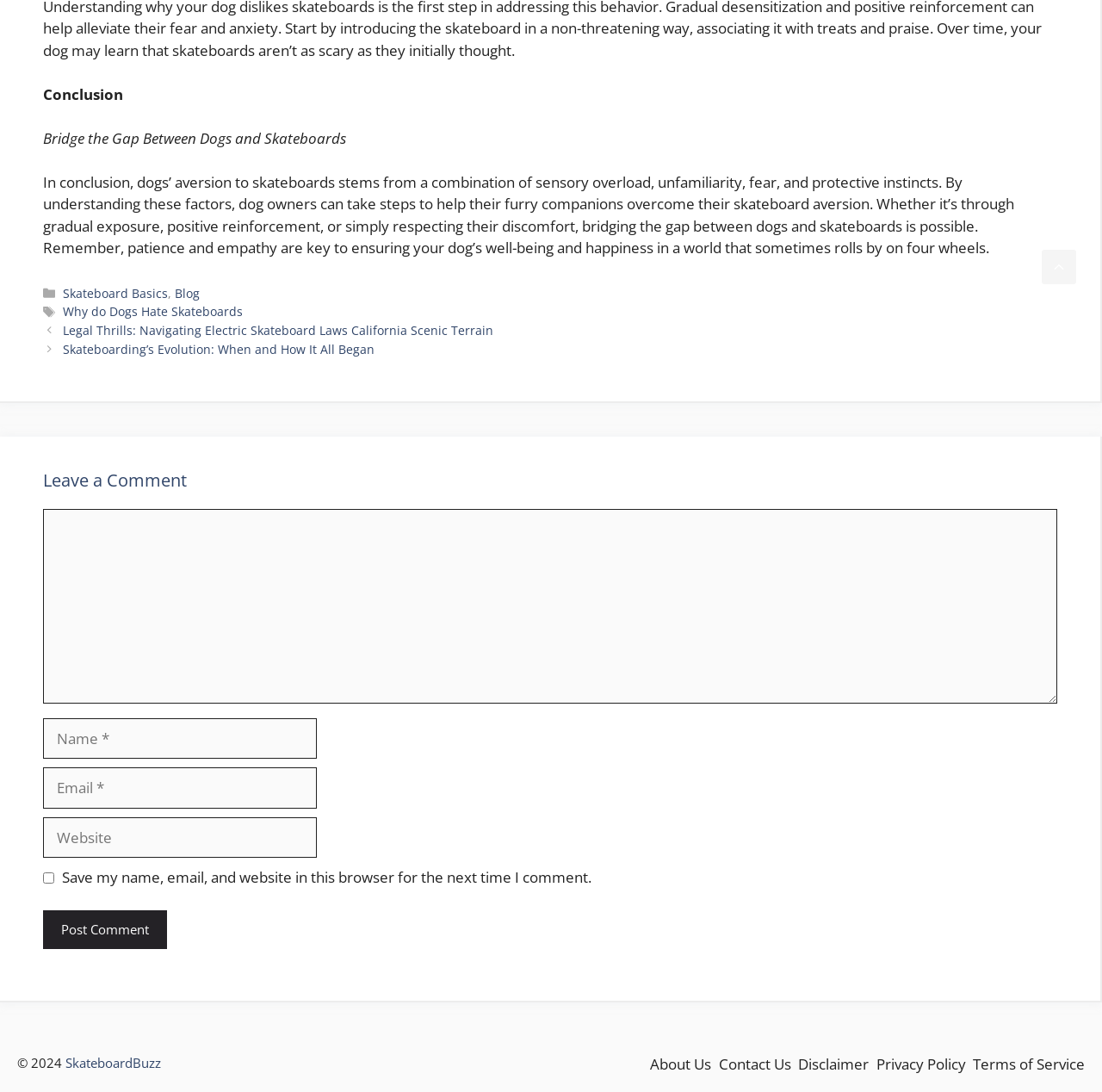What is the topic of the article?
Based on the screenshot, answer the question with a single word or phrase.

Dogs and skateboards